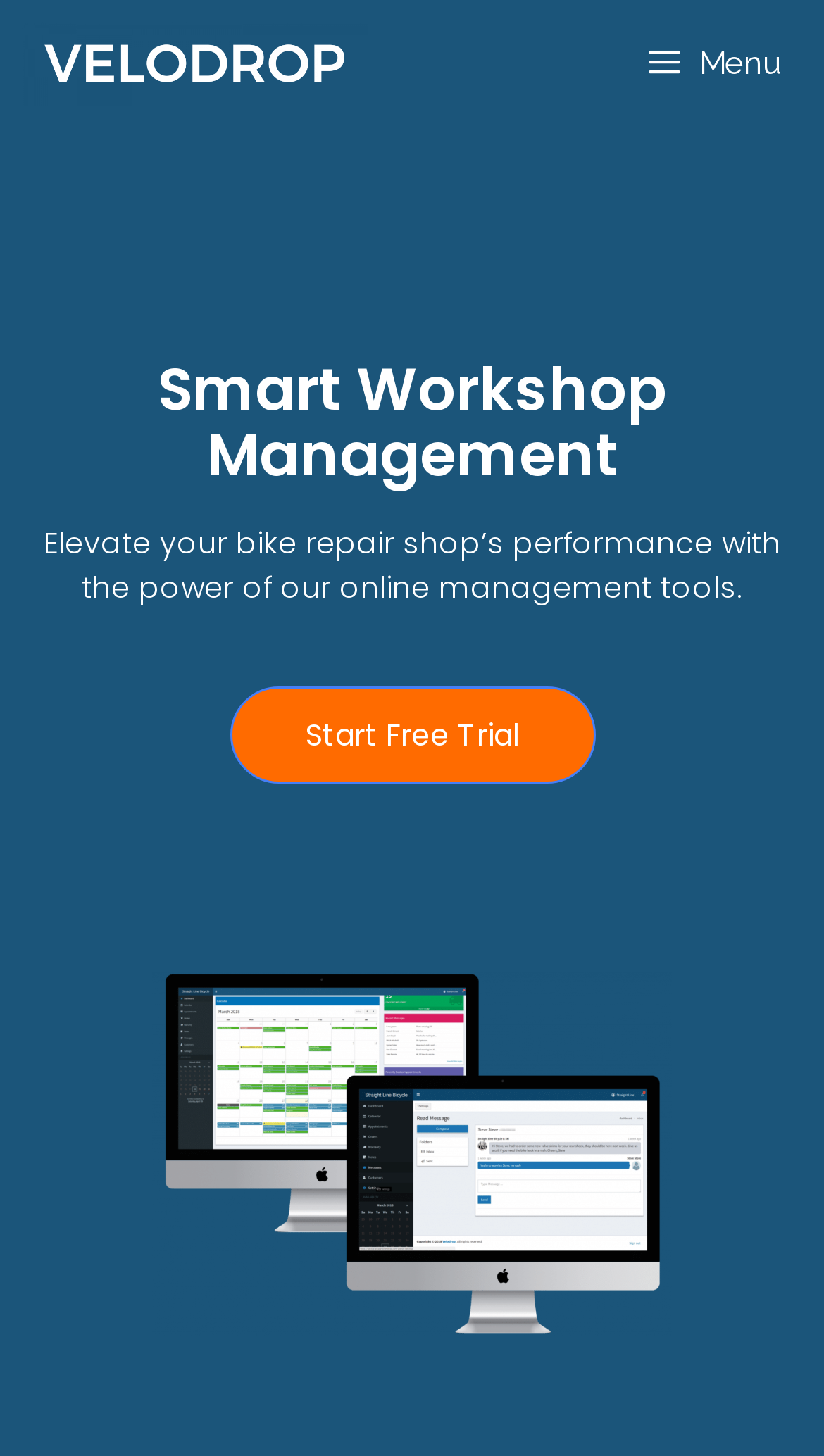Provide your answer to the question using just one word or phrase: Is the menu expanded by default?

No